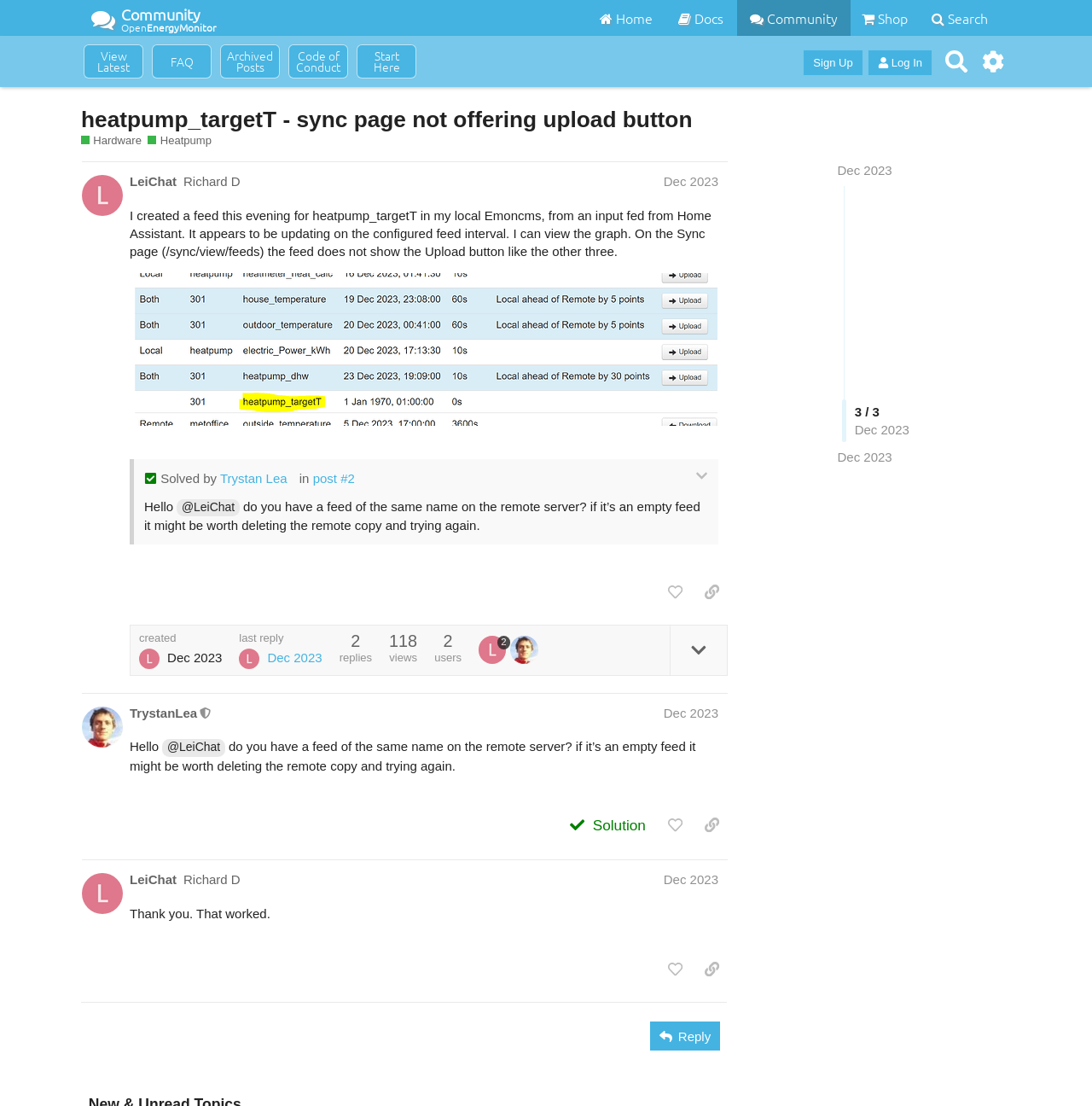Find the bounding box coordinates of the clickable region needed to perform the following instruction: "Like this post". The coordinates should be provided as four float numbers between 0 and 1, i.e., [left, top, right, bottom].

[0.604, 0.523, 0.633, 0.549]